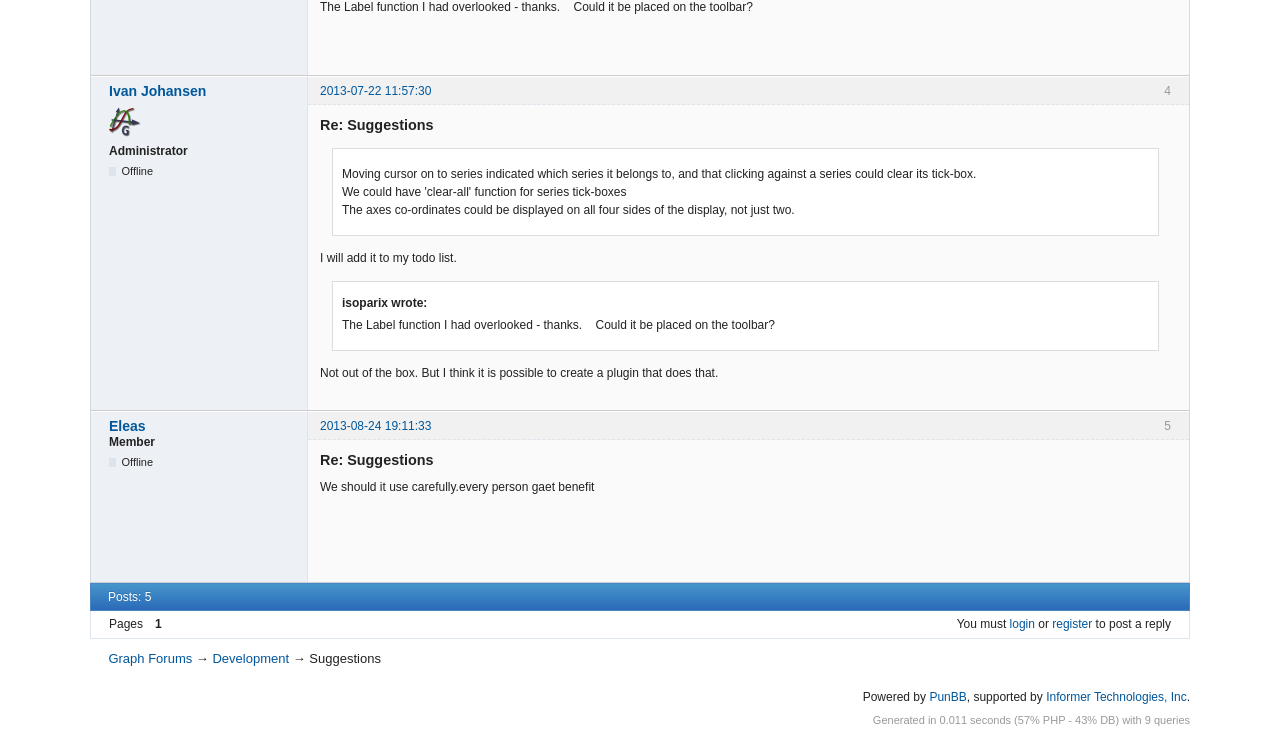Using details from the image, please answer the following question comprehensively:
What is the purpose of the 'login' and 'register' links?

The text 'You must login or register to post a reply' is displayed, indicating that the purpose of the 'login' and 'register' links is to allow users to post a reply in the forum.